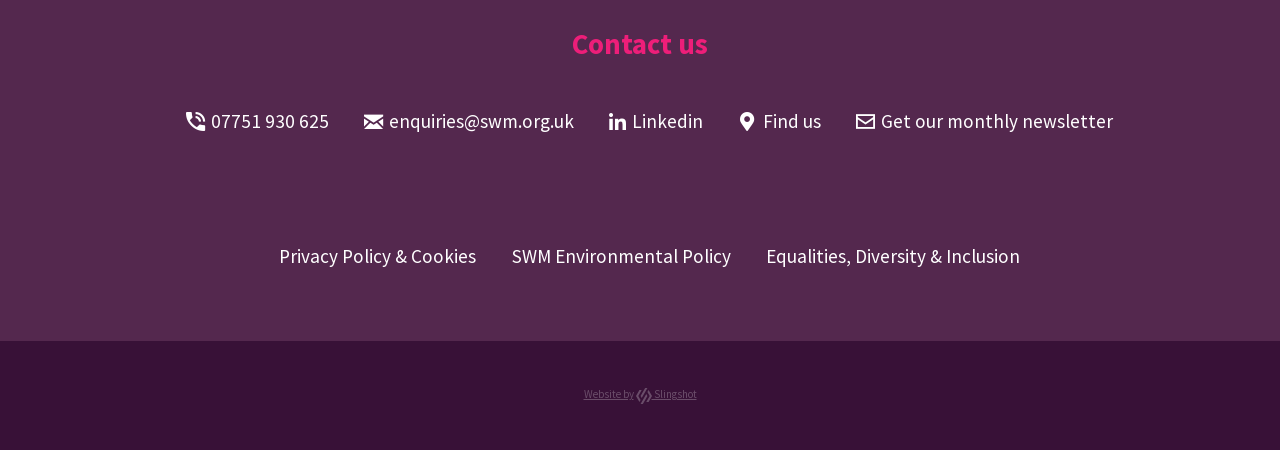Locate the coordinates of the bounding box for the clickable region that fulfills this instruction: "Contact us".

[0.028, 0.061, 0.972, 0.137]